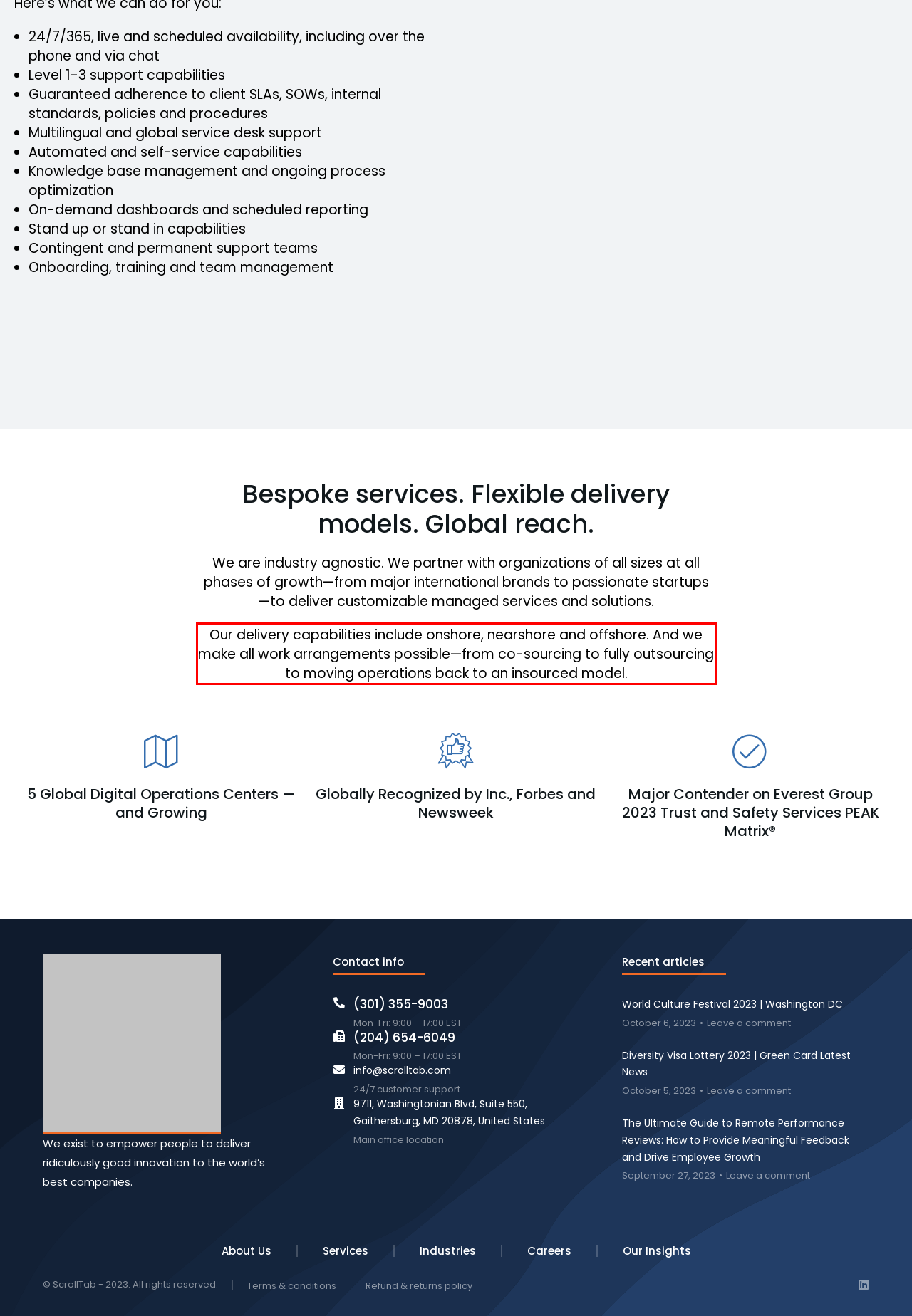Using the provided screenshot of a webpage, recognize and generate the text found within the red rectangle bounding box.

Our delivery capabilities include onshore, nearshore and offshore. And we make all work arrangements possible—from co-sourcing to fully outsourcing to moving operations back to an insourced model.